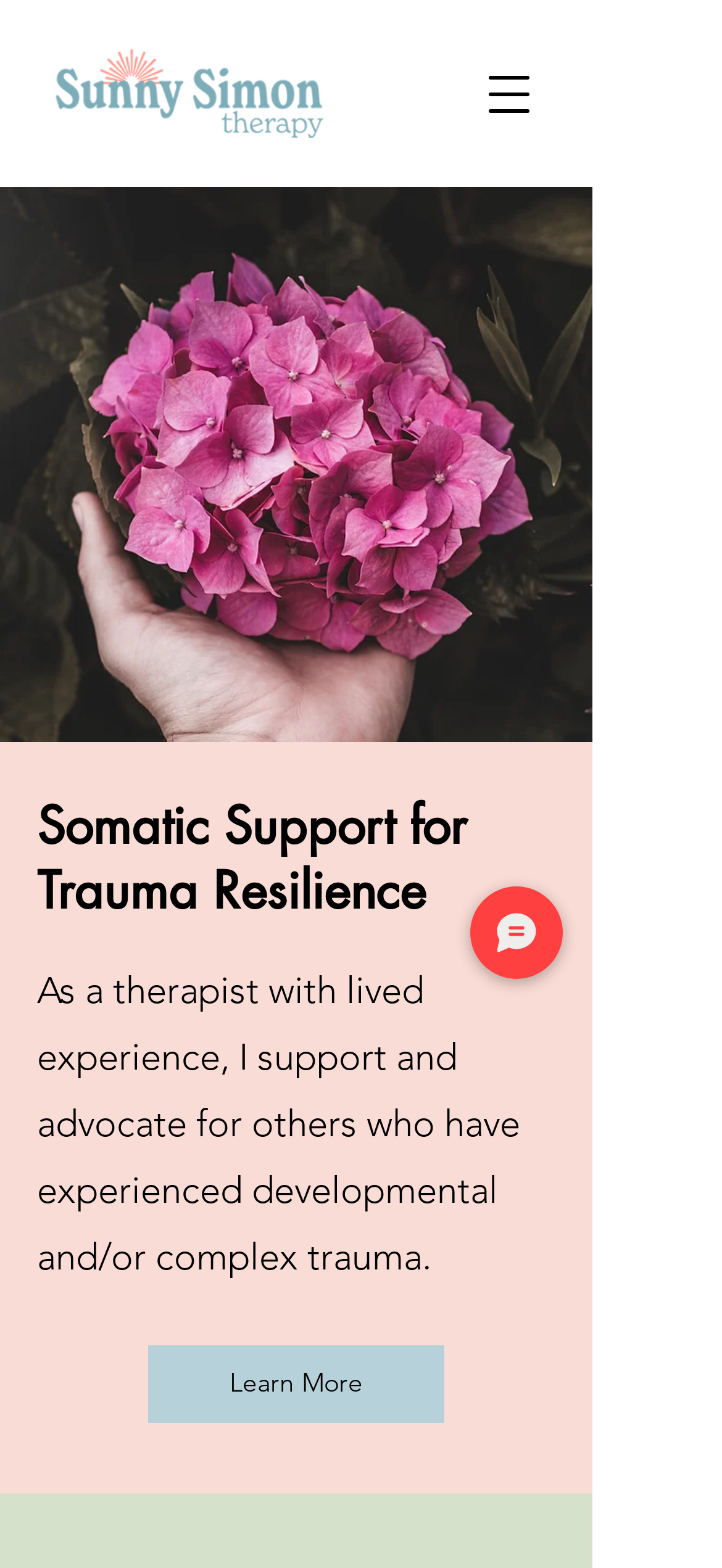Locate the bounding box of the UI element described by: "aria-label="Open navigation menu"" in the given webpage screenshot.

[0.641, 0.031, 0.769, 0.09]